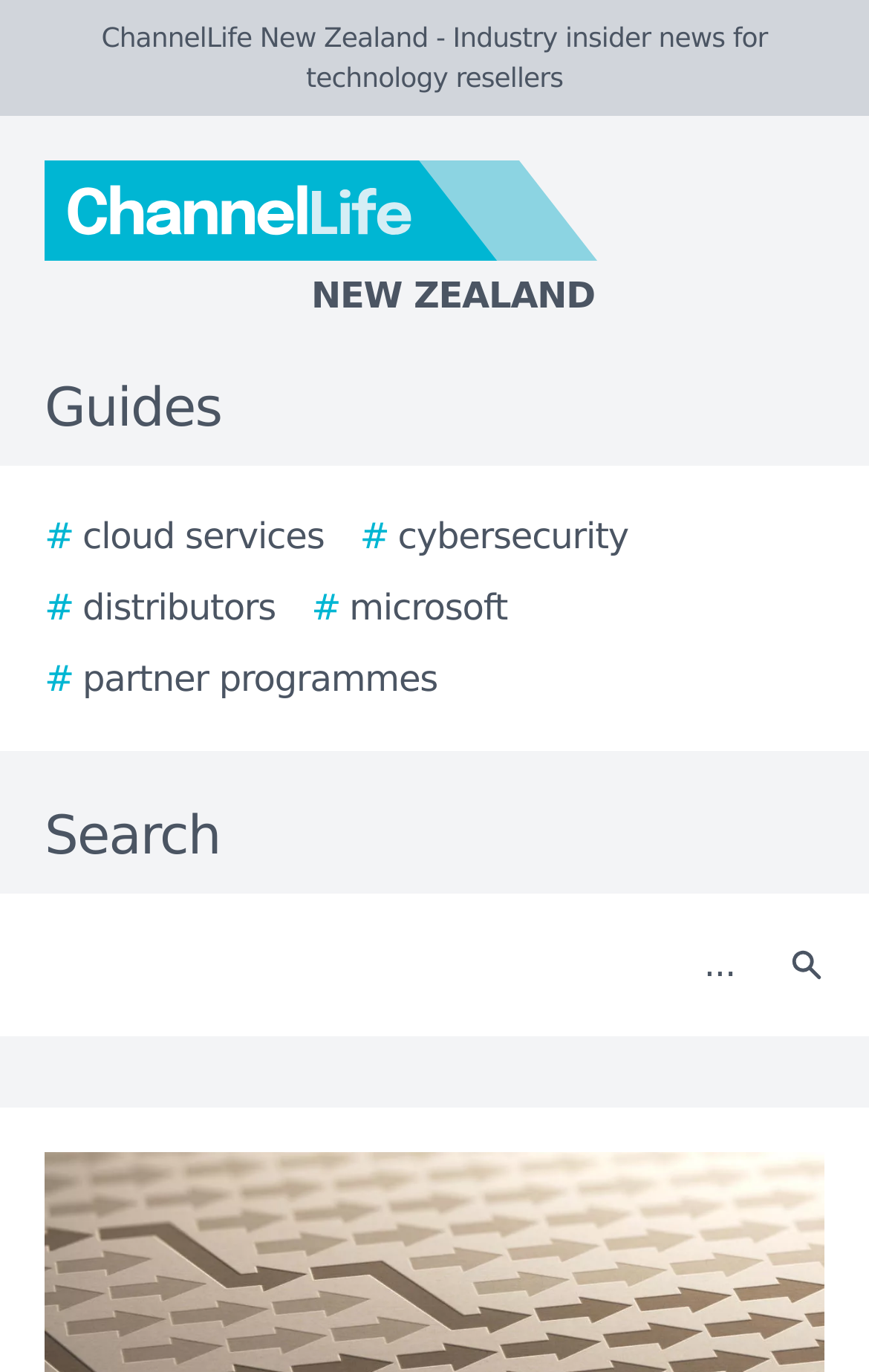Locate the bounding box coordinates of the area that needs to be clicked to fulfill the following instruction: "Search for cloud services". The coordinates should be in the format of four float numbers between 0 and 1, namely [left, top, right, bottom].

[0.051, 0.372, 0.373, 0.411]